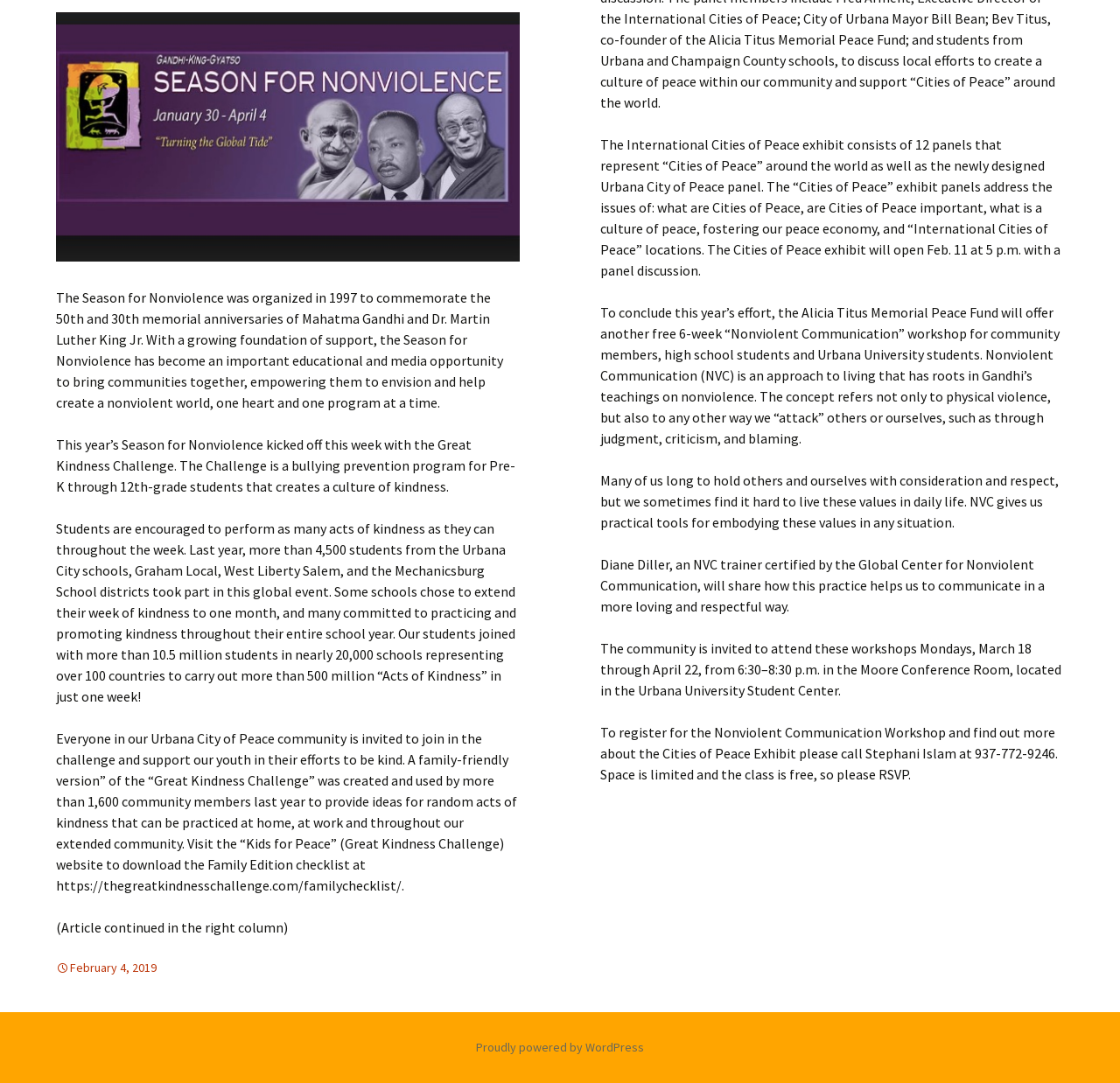Identify and provide the bounding box coordinates of the UI element described: "EXPLORE". The coordinates should be formatted as [left, top, right, bottom], with each number being a float between 0 and 1.

None